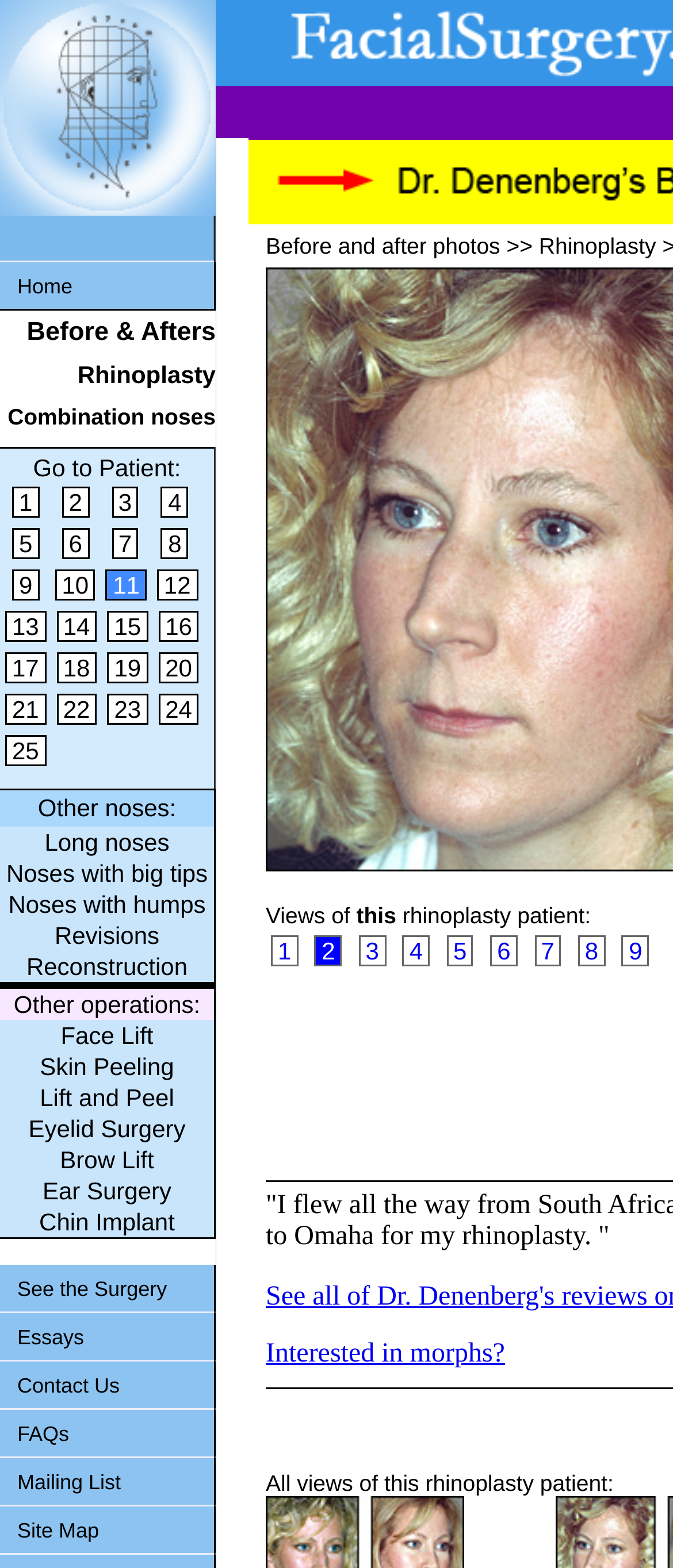Can you find the bounding box coordinates for the element to click on to achieve the instruction: "Go to 'Combination noses' page"?

[0.011, 0.258, 0.321, 0.274]